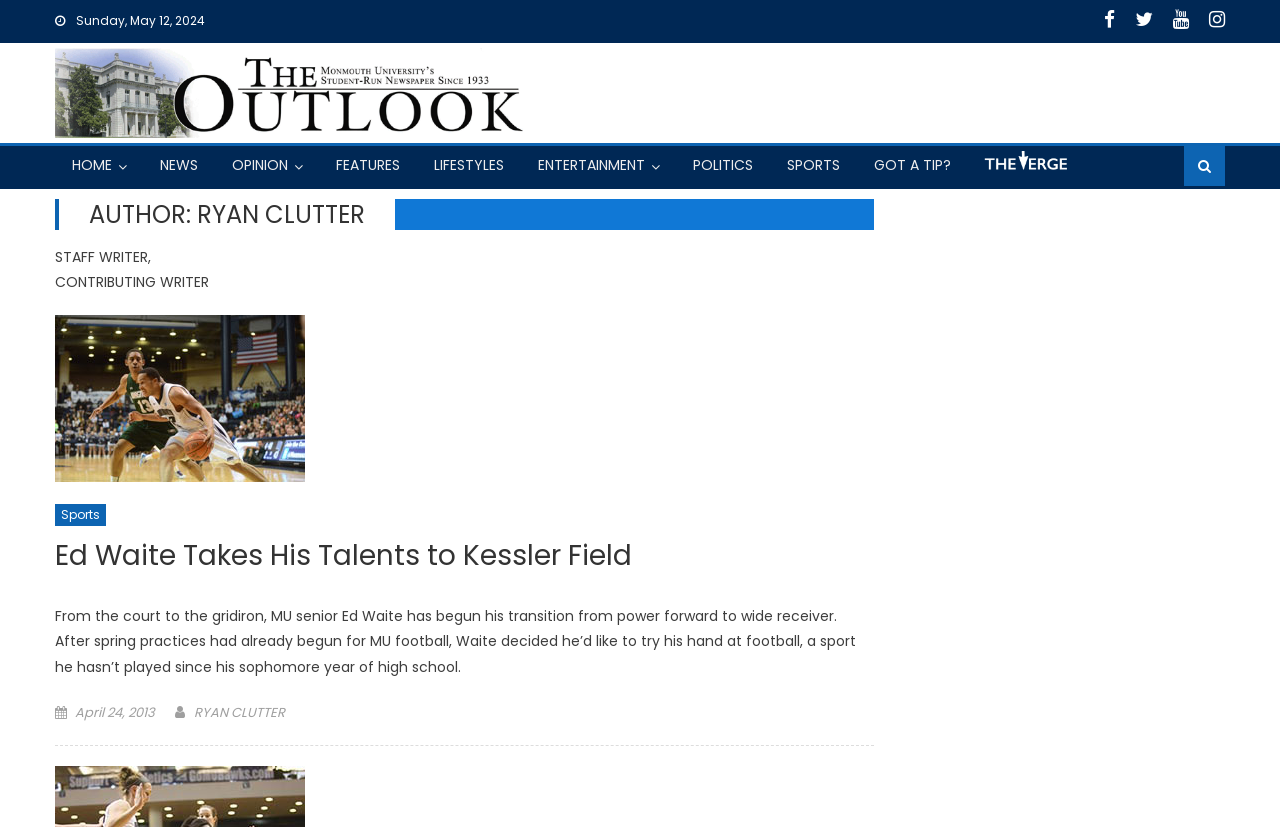Find the coordinates for the bounding box of the element with this description: "April 24, 2013September 9, 2021".

[0.059, 0.85, 0.121, 0.873]